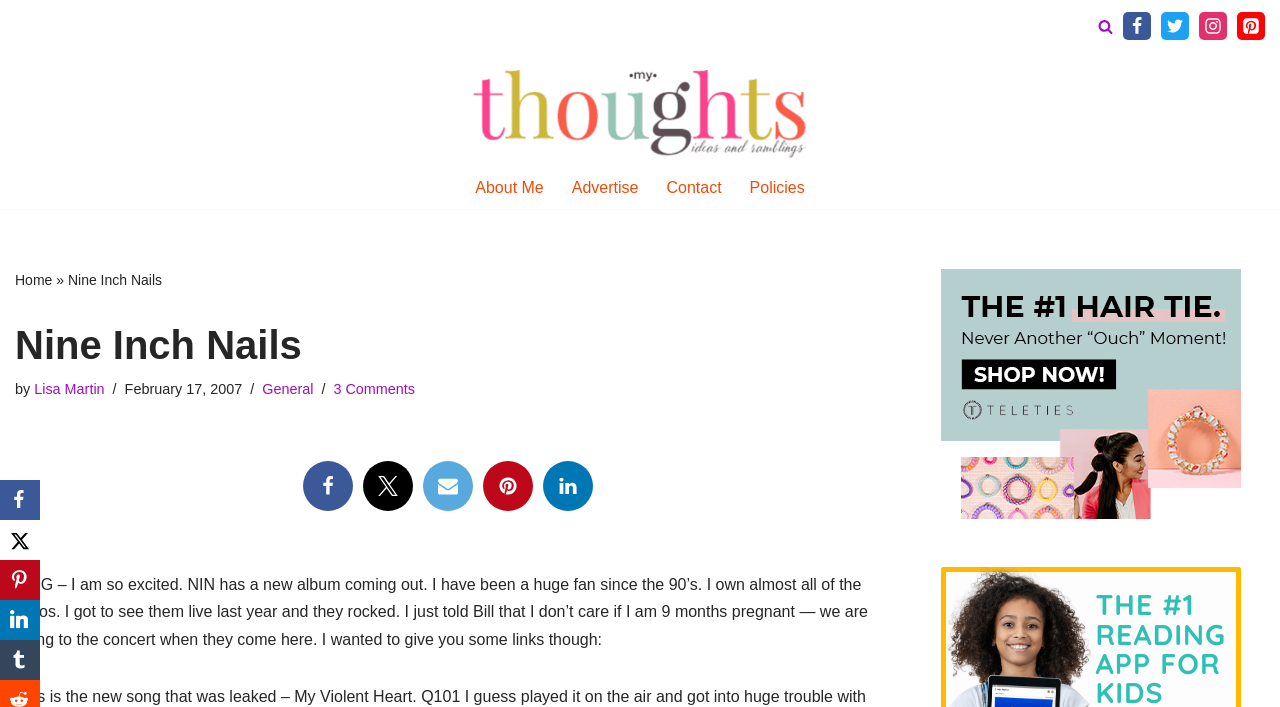How many comments does the blog post have?
Please give a detailed and elaborate answer to the question.

I found the number of comments by looking at the link '3 Comments', which indicates that the blog post has 3 comments.